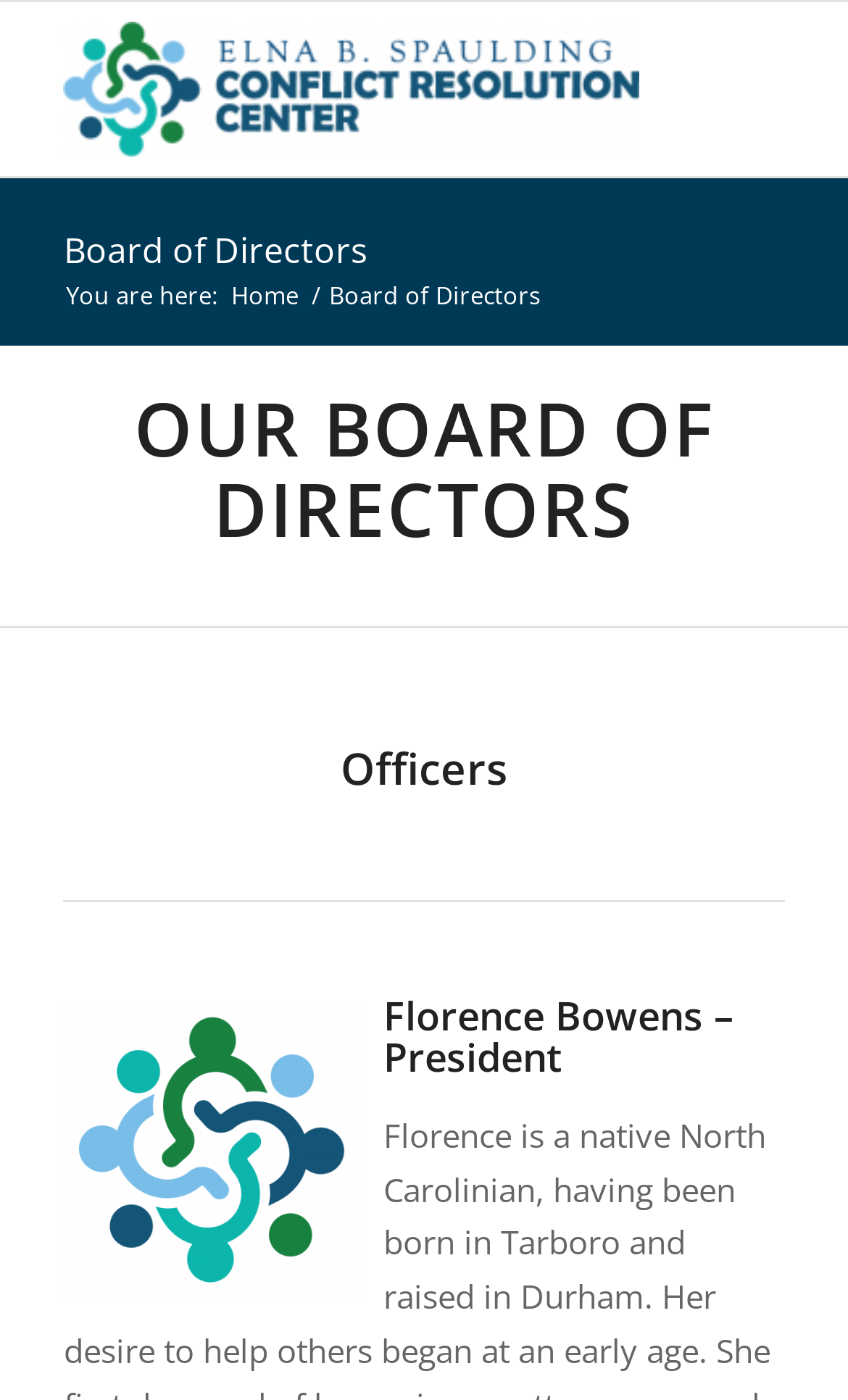What is the link above the 'You are here:' text?
Please answer the question as detailed as possible.

I looked at the link above the 'You are here:' text and found that it is labeled as 'Home'.